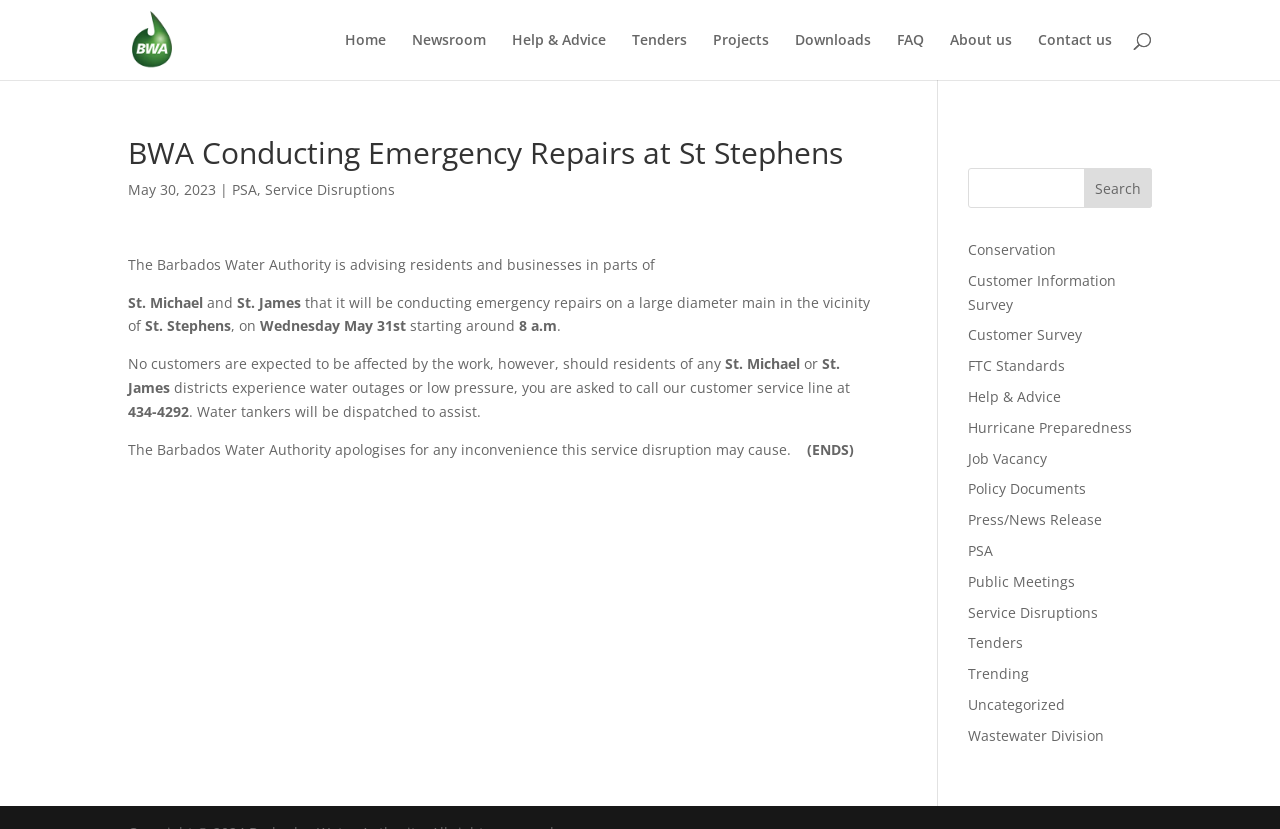Identify the main heading of the webpage and provide its text content.

BWA Conducting Emergency Repairs at St Stephens